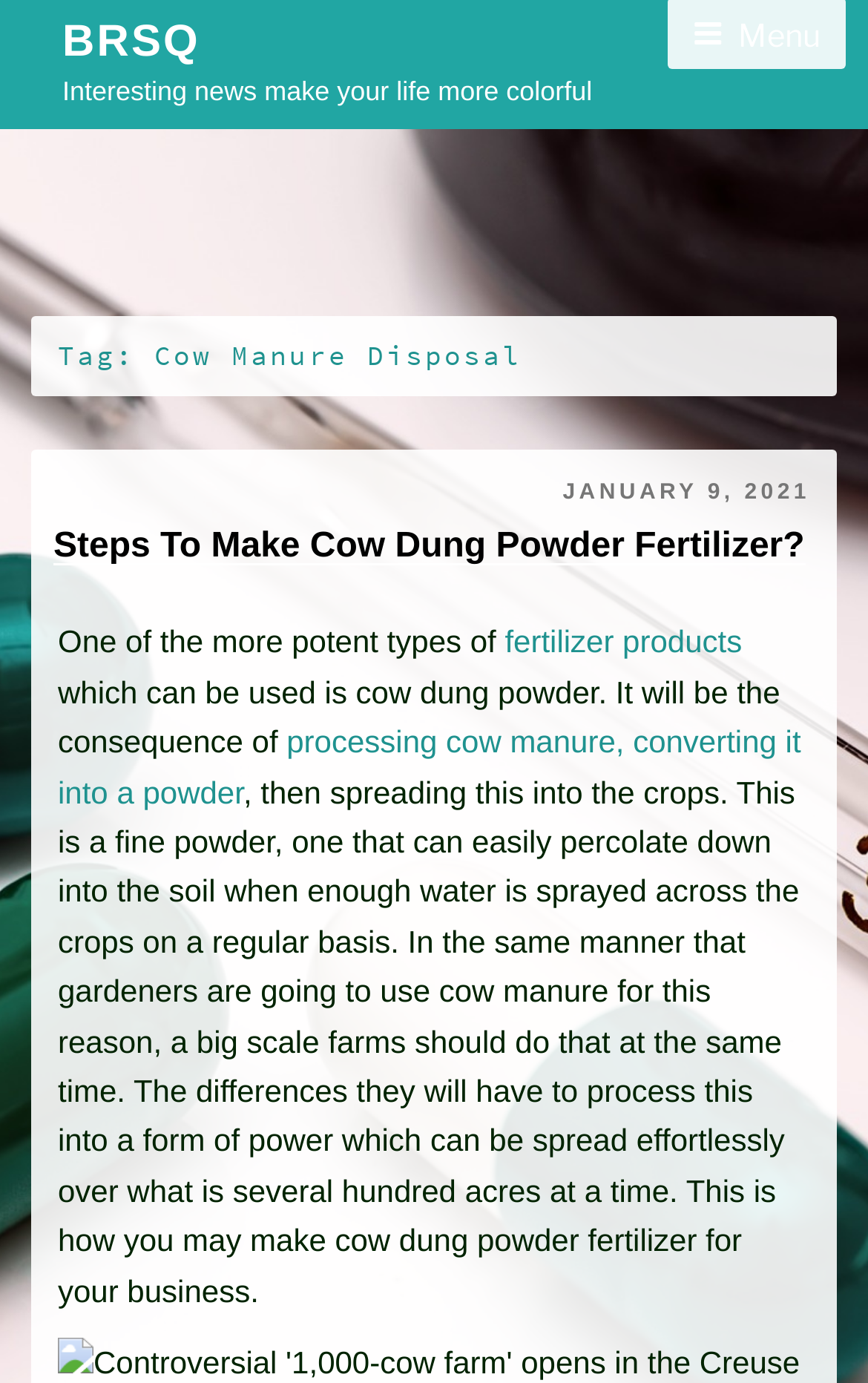What type of farms can benefit from cow dung powder fertilizer?
Answer with a single word or phrase by referring to the visual content.

Big scale farms